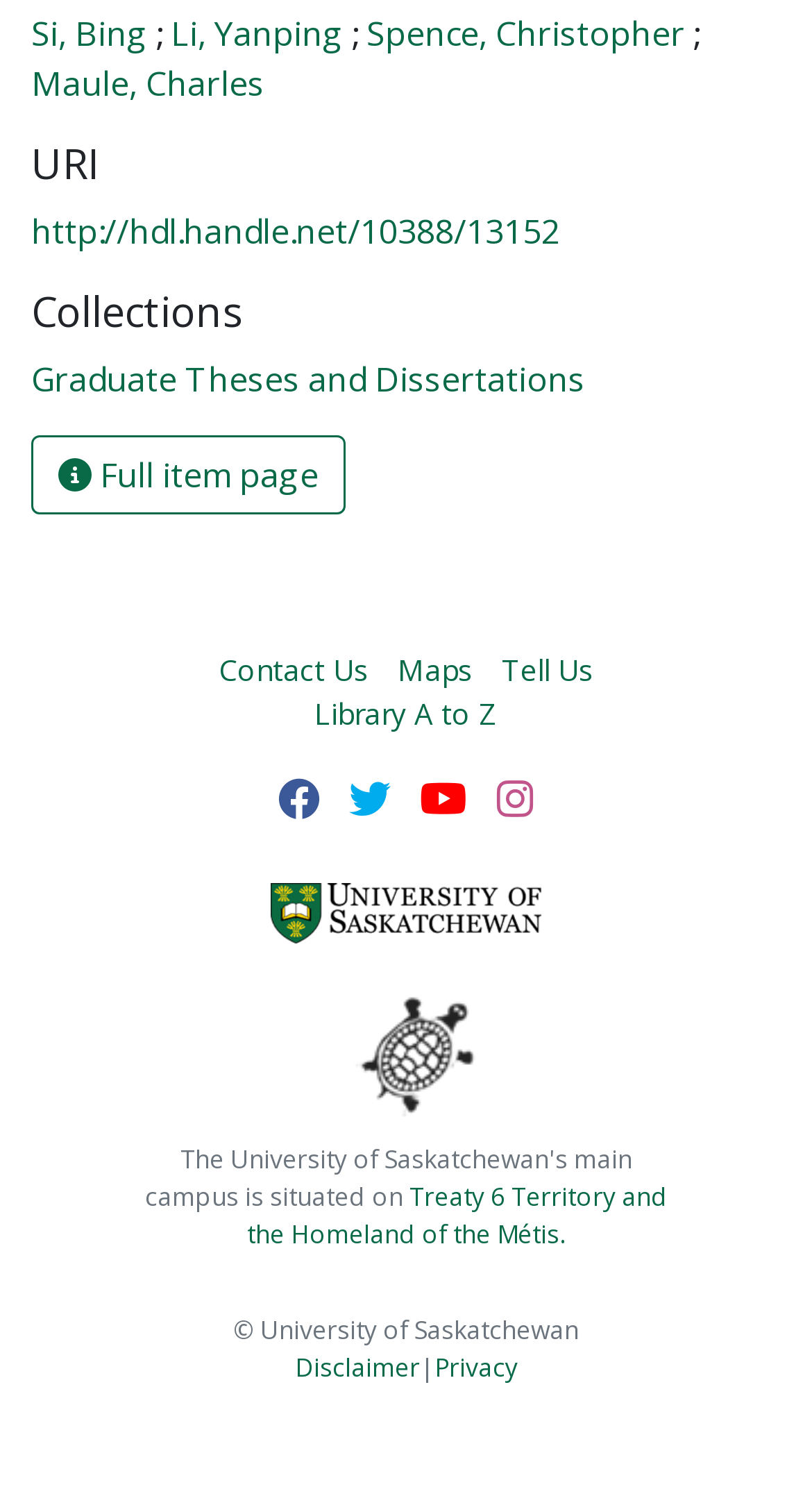Please specify the bounding box coordinates of the region to click in order to perform the following instruction: "Go to the Graduate Theses and Dissertations collection".

[0.038, 0.24, 0.721, 0.27]